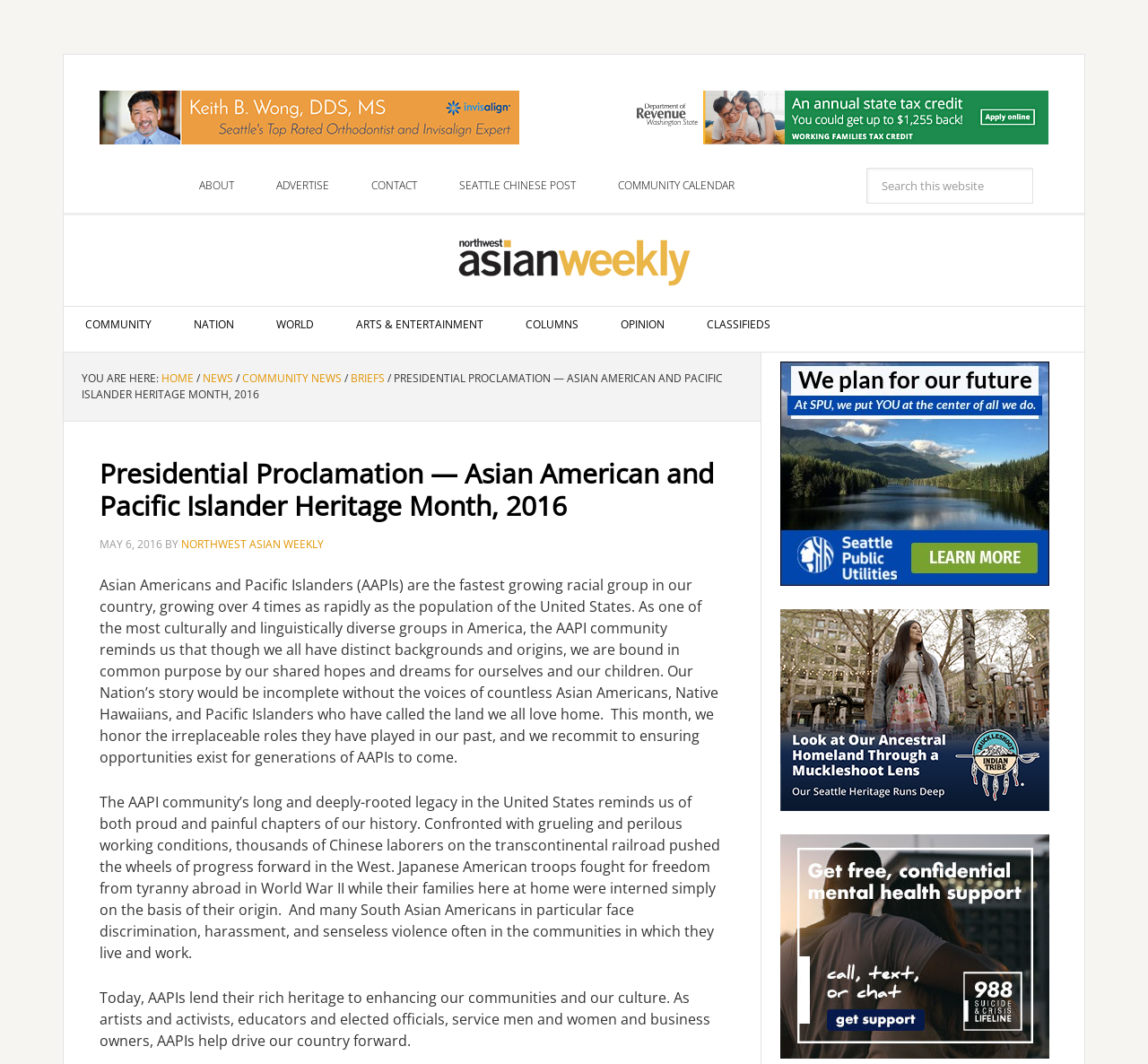What is the name of the newspaper?
Deliver a detailed and extensive answer to the question.

I found the answer by looking at the links in the navigation area, where the name of the newspaper is mentioned as 'Northwest Asian Weekly'.